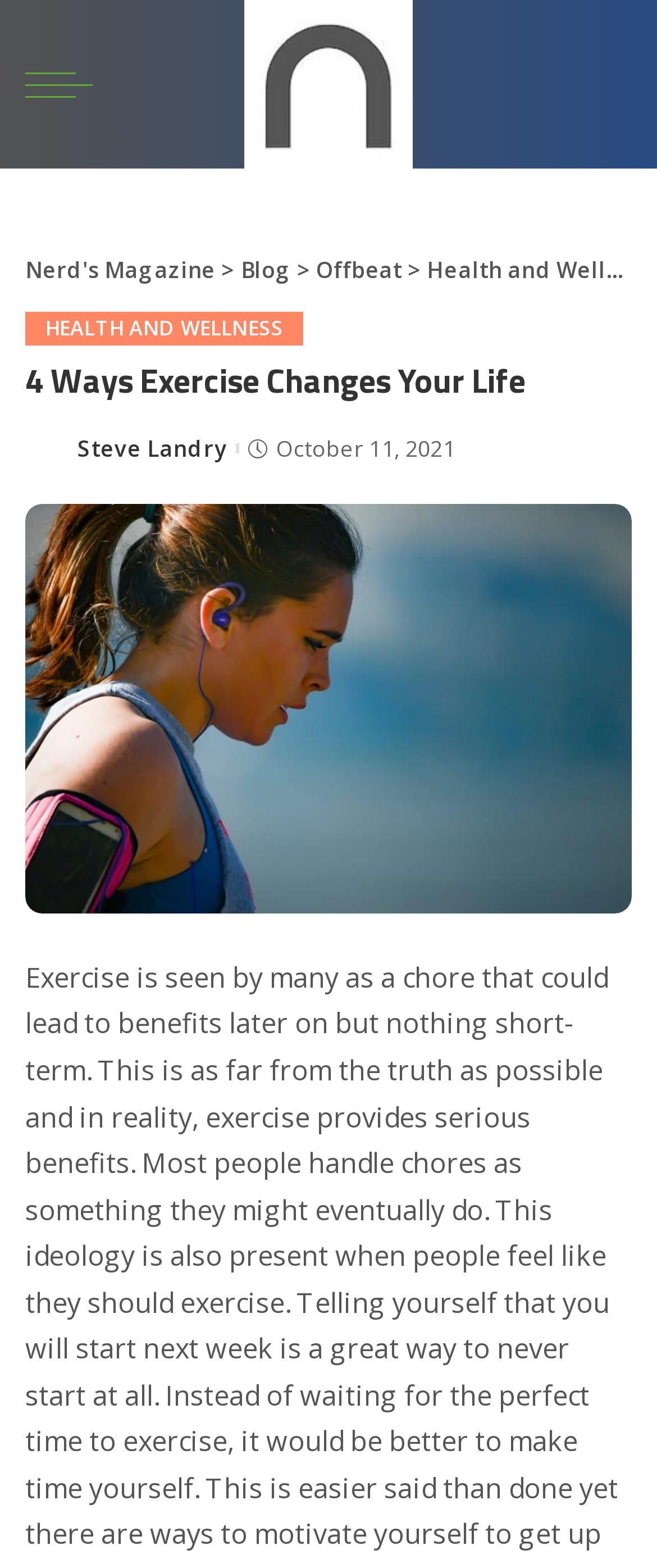What is the name of the magazine?
Using the image, provide a concise answer in one word or a short phrase.

Nerd's Magazine